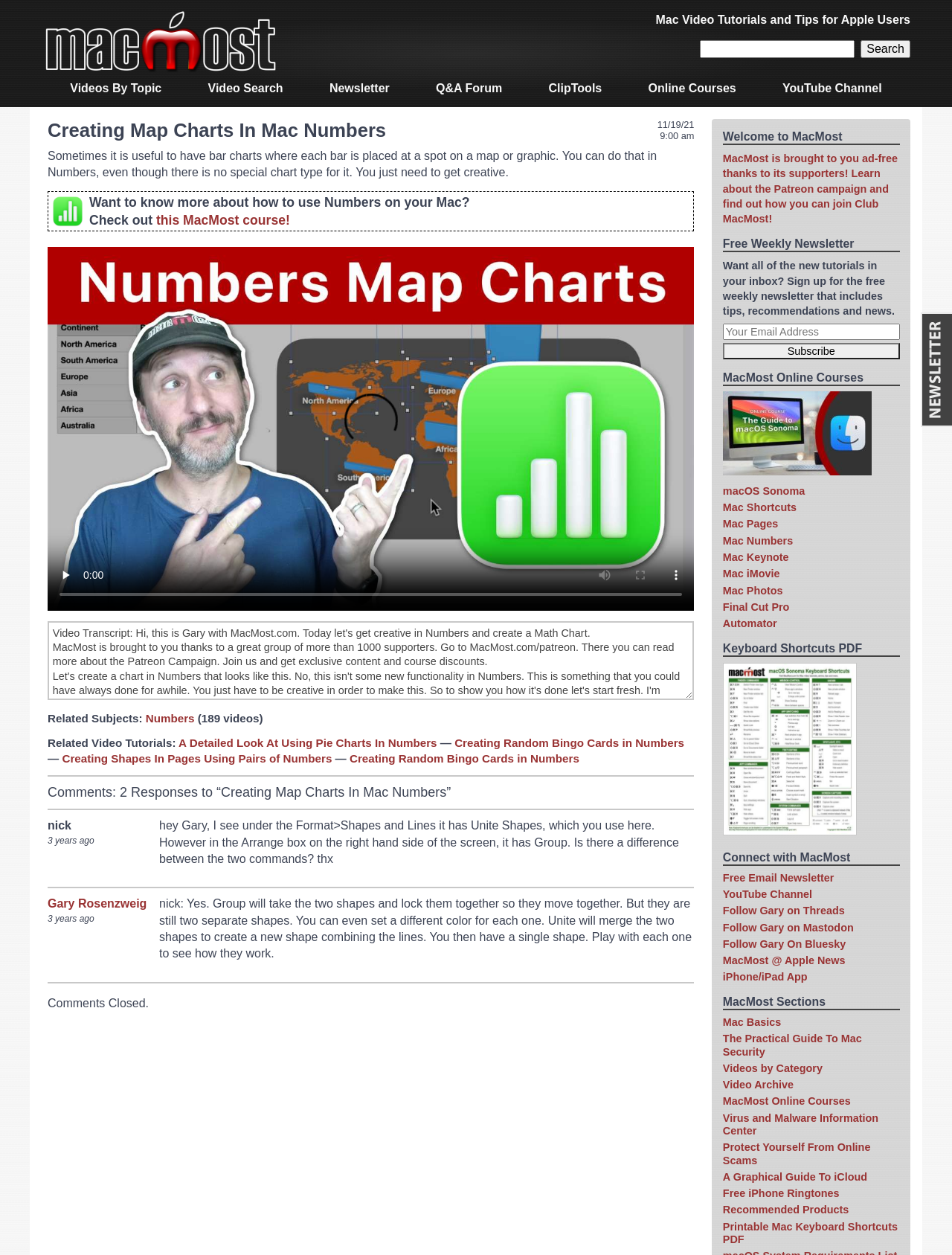What is the topic of the video on the webpage?
Kindly give a detailed and elaborate answer to the question.

I looked at the video element on the webpage and found that it is related to the article 'Creating Map Charts In Mac Numbers', which suggests that the video is about the same topic.